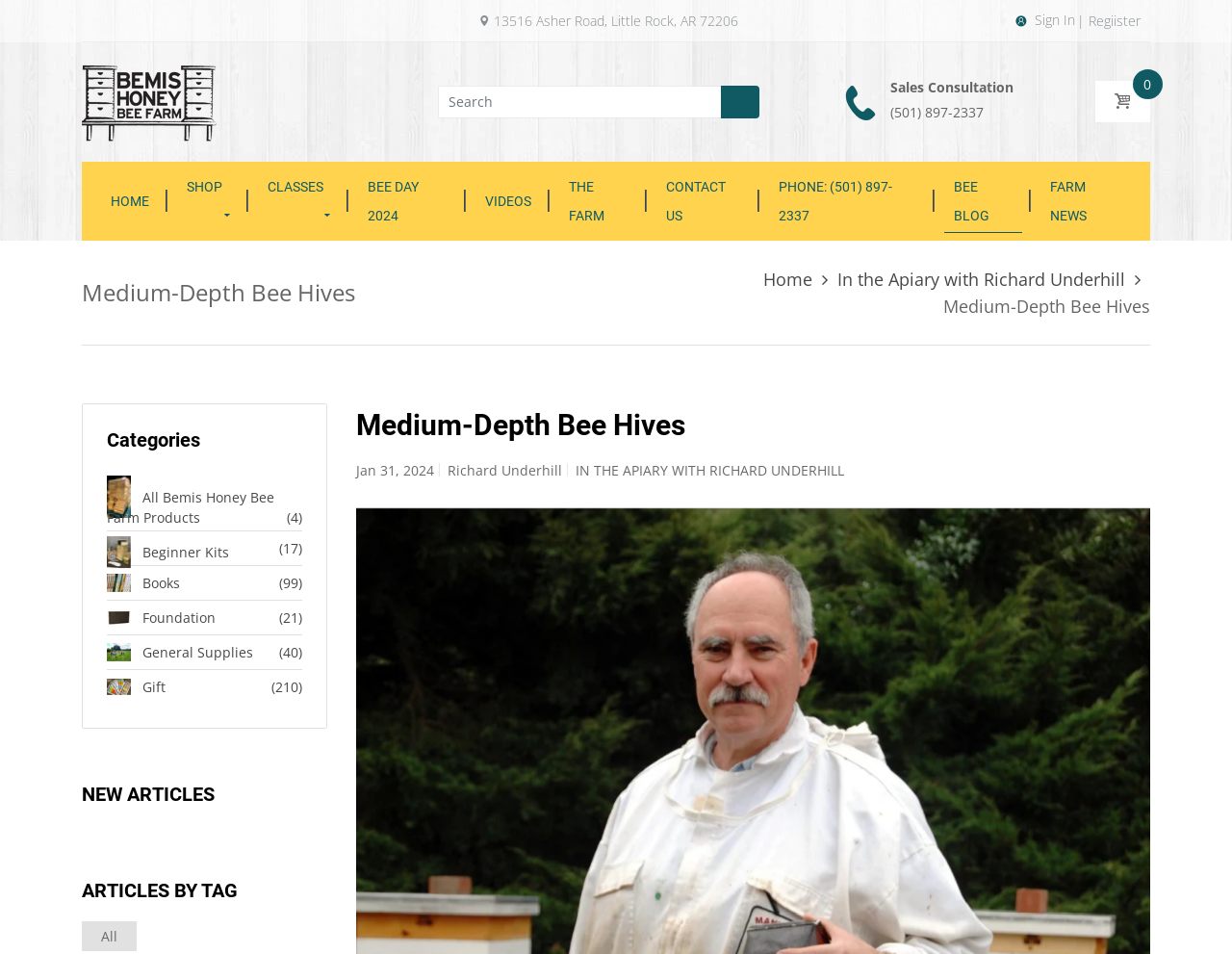Answer briefly with one word or phrase:
What is the address of Bemis Honey Bee Farm?

13516 Asher Road, Little Rock, AR 72206